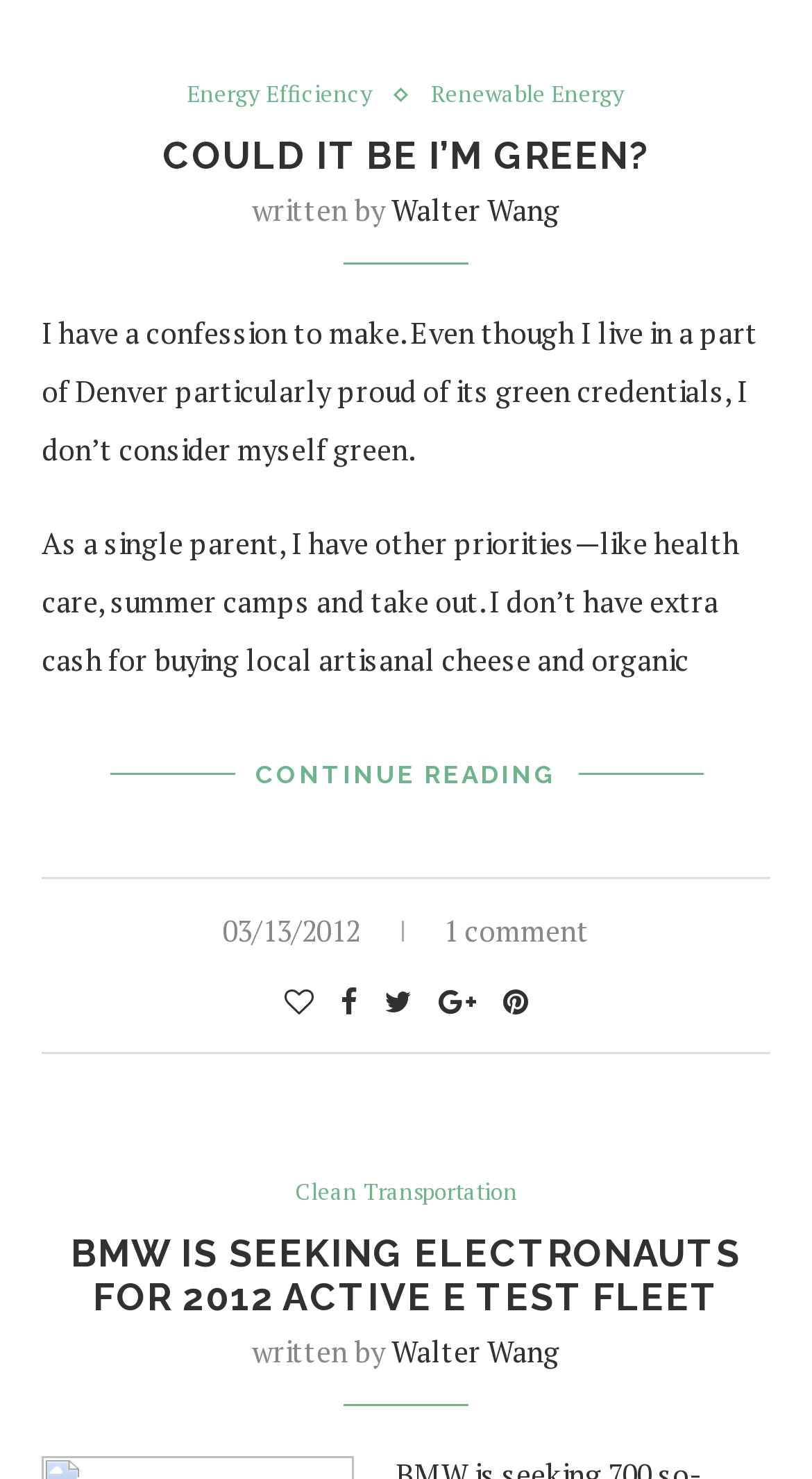Could you locate the bounding box coordinates for the section that should be clicked to accomplish this task: "Click on the 'Energy Efficiency' link".

[0.231, 0.055, 0.485, 0.074]